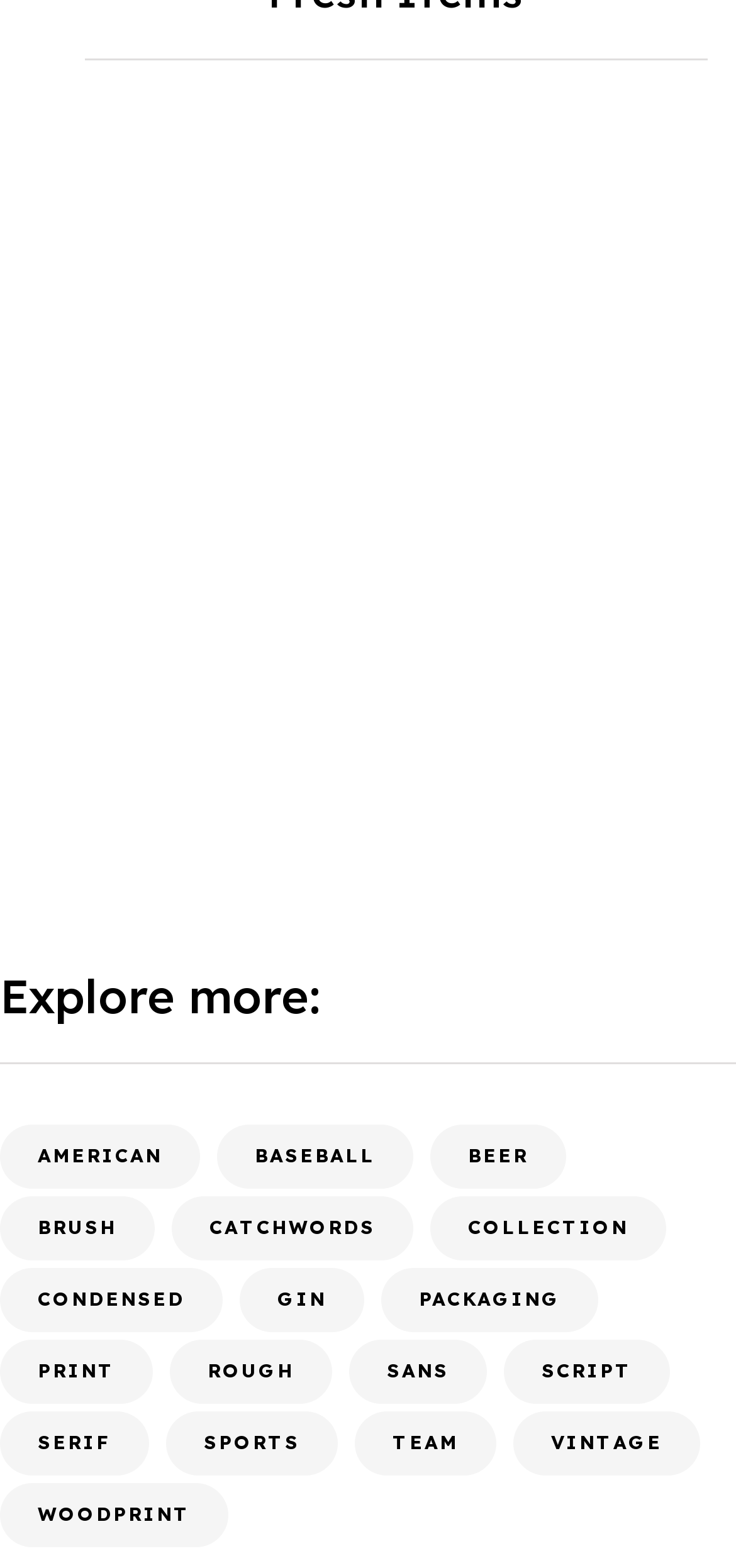Based on the image, provide a detailed and complete answer to the question: 
What is the last font style listed?

By examining the links at the bottom of the webpage, the last font style listed is WOODPRINT, which is linked to a specific webpage.